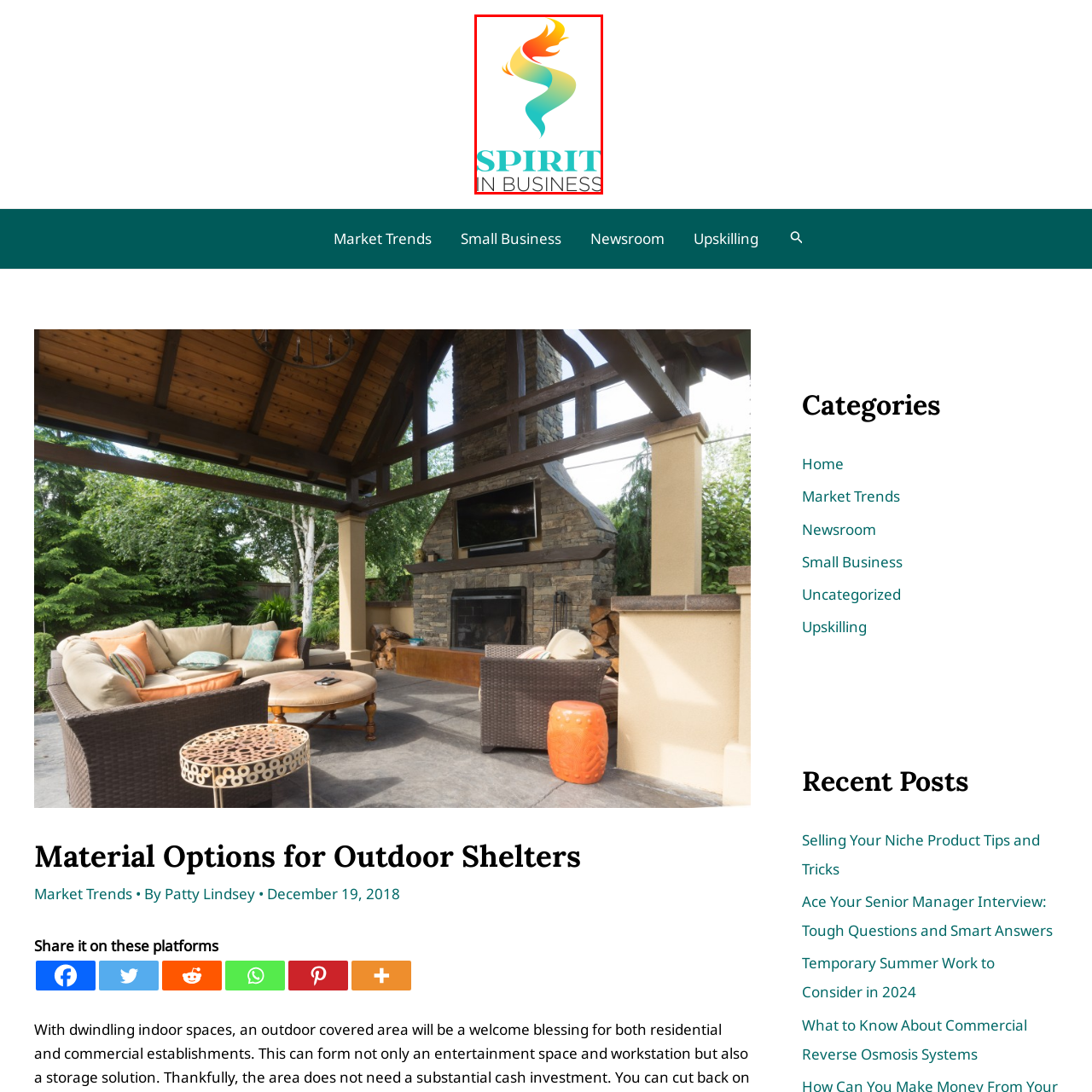Elaborate on the image contained within the red outline, providing as much detail as possible.

The image features the vibrant logo of "Spirit In Business," which combines dynamic elements symbolizing energy and creativity. The design includes a stylized flame in hues of orange, red, and yellow at the top, flowing into fluid teal and green shapes below. This artistic representation suggests movement and innovation, embodying the essence of entrepreneurial spirit. Complementing the graphic, the text "SPIRIT IN BUSINESS" is displayed prominently, with "SPIRIT" in a bold, modern font to draw attention, while "IN BUSINESS" is presented in a lighter, more understated style. The overall design conveys a message of inspiration and vitality, resonating with the theme of business growth and creativity.